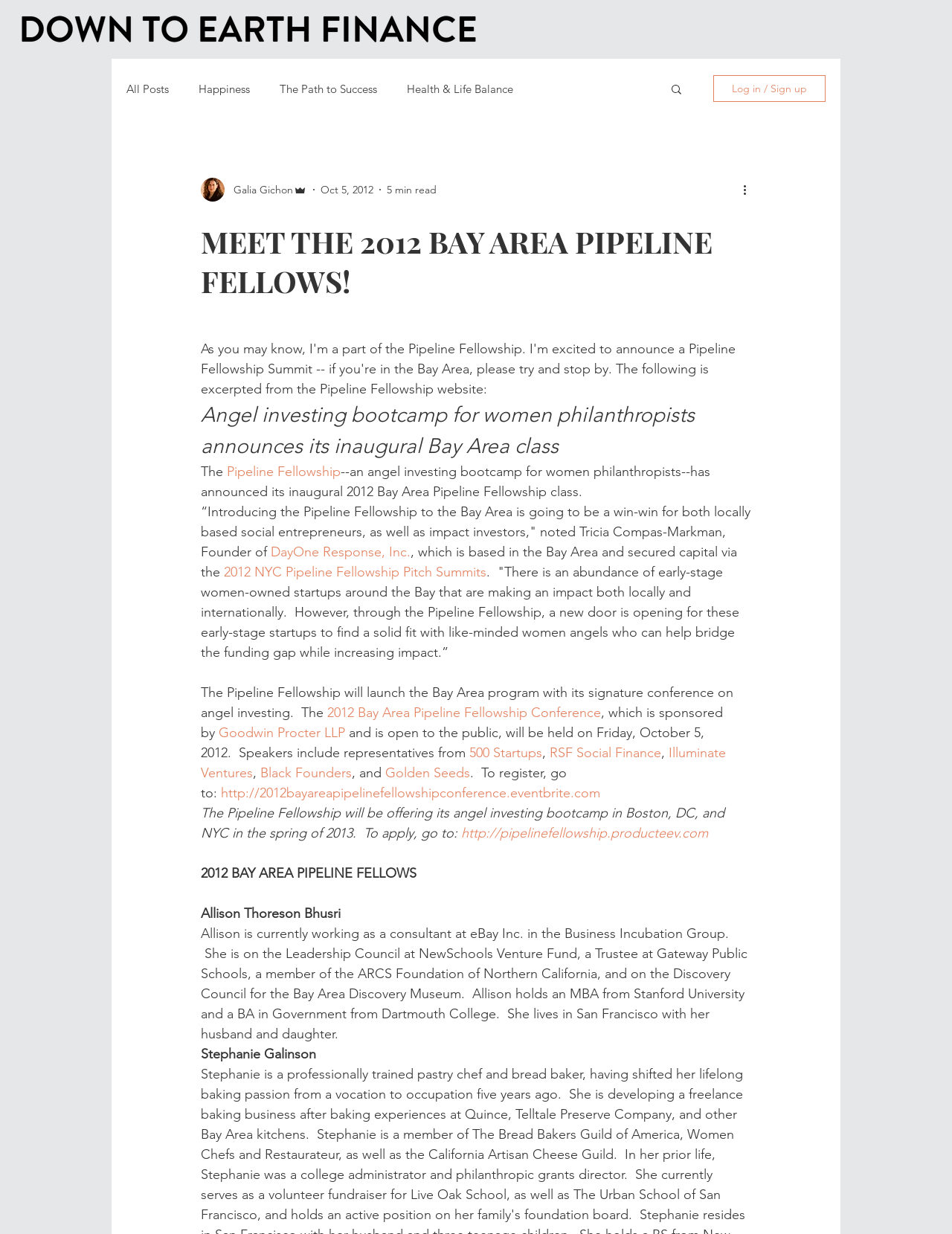Pinpoint the bounding box coordinates of the area that should be clicked to complete the following instruction: "Log in or sign up". The coordinates must be given as four float numbers between 0 and 1, i.e., [left, top, right, bottom].

[0.749, 0.061, 0.867, 0.083]